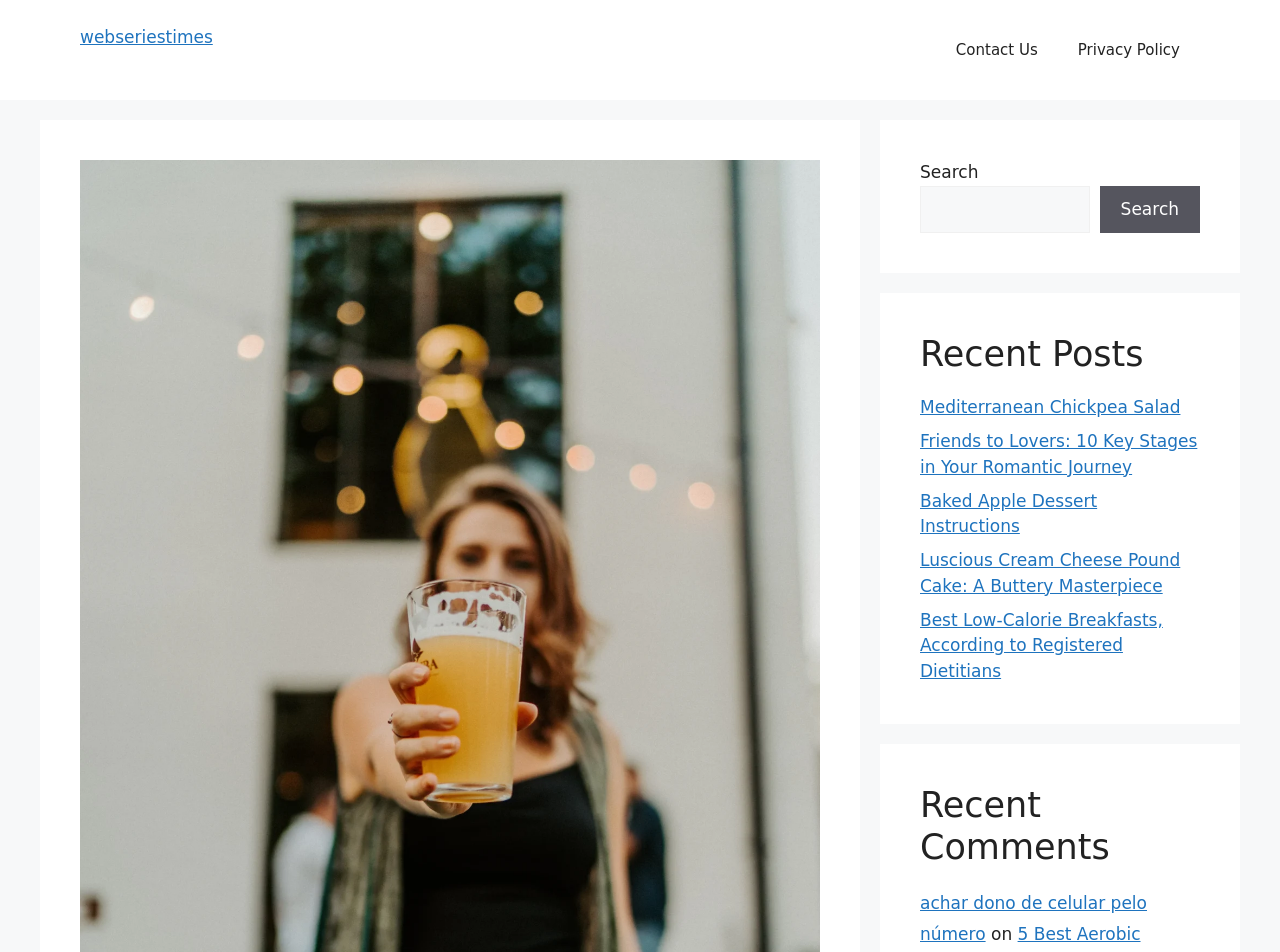Identify the bounding box coordinates for the UI element described as follows: Contact Us. Use the format (top-left x, top-left y, bottom-right x, bottom-right y) and ensure all values are floating point numbers between 0 and 1.

[0.731, 0.021, 0.826, 0.084]